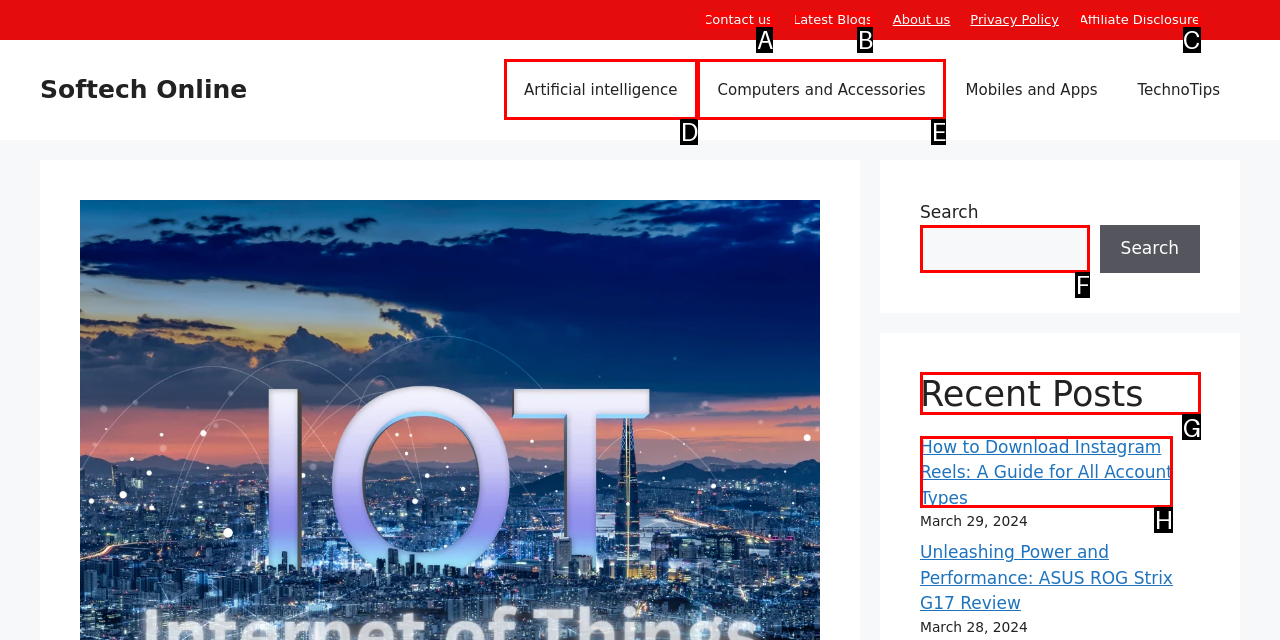Tell me which one HTML element I should click to complete the following task: Check recent posts
Answer with the option's letter from the given choices directly.

G